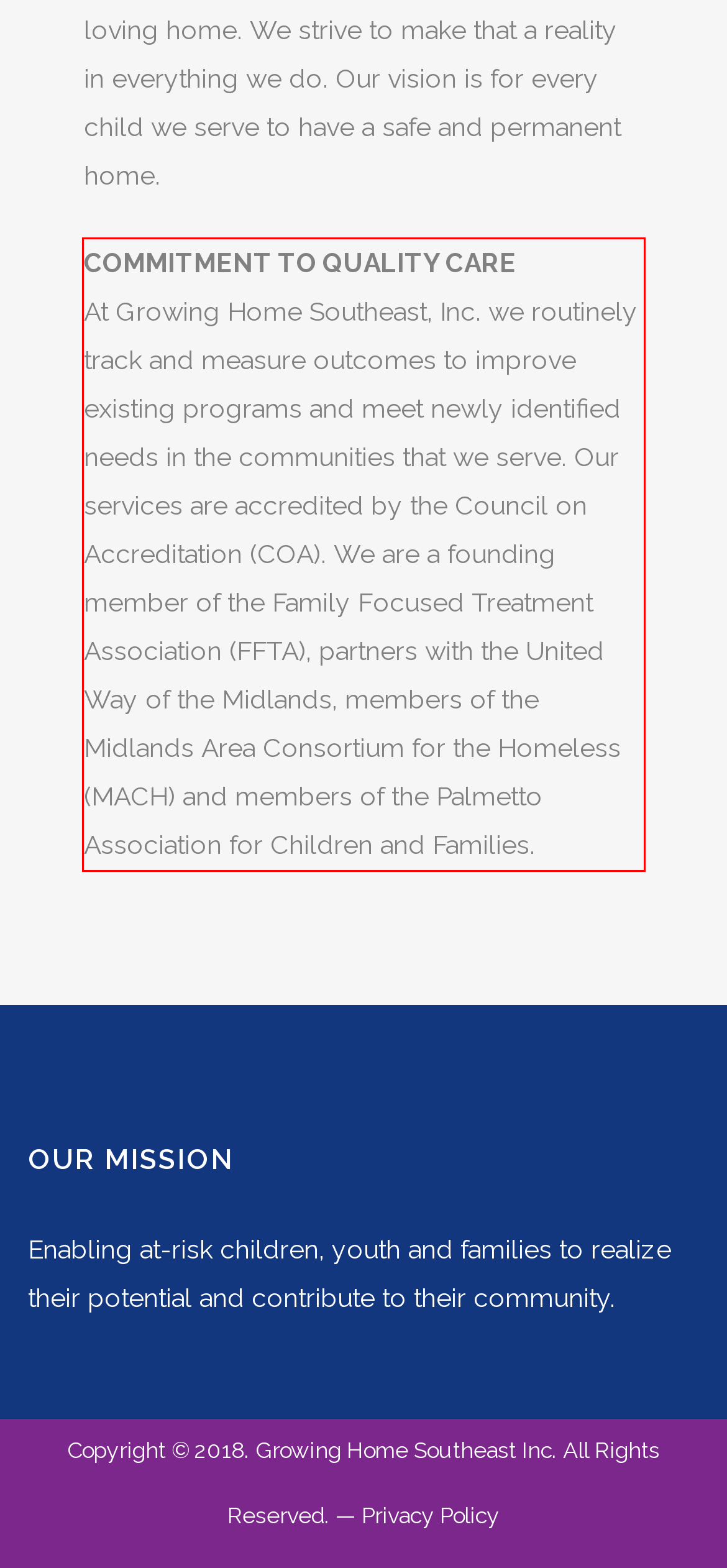Using the provided screenshot of a webpage, recognize and generate the text found within the red rectangle bounding box.

COMMITMENT TO QUALITY CARE At Growing Home Southeast, Inc. we routinely track and measure outcomes to improve existing programs and meet newly identified needs in the communities that we serve. Our services are accredited by the Council on Accreditation (COA). We are a founding member of the Family Focused Treatment Association (FFTA), partners with the United Way of the Midlands, members of the Midlands Area Consortium for the Homeless (MACH) and members of the Palmetto Association for Children and Families.